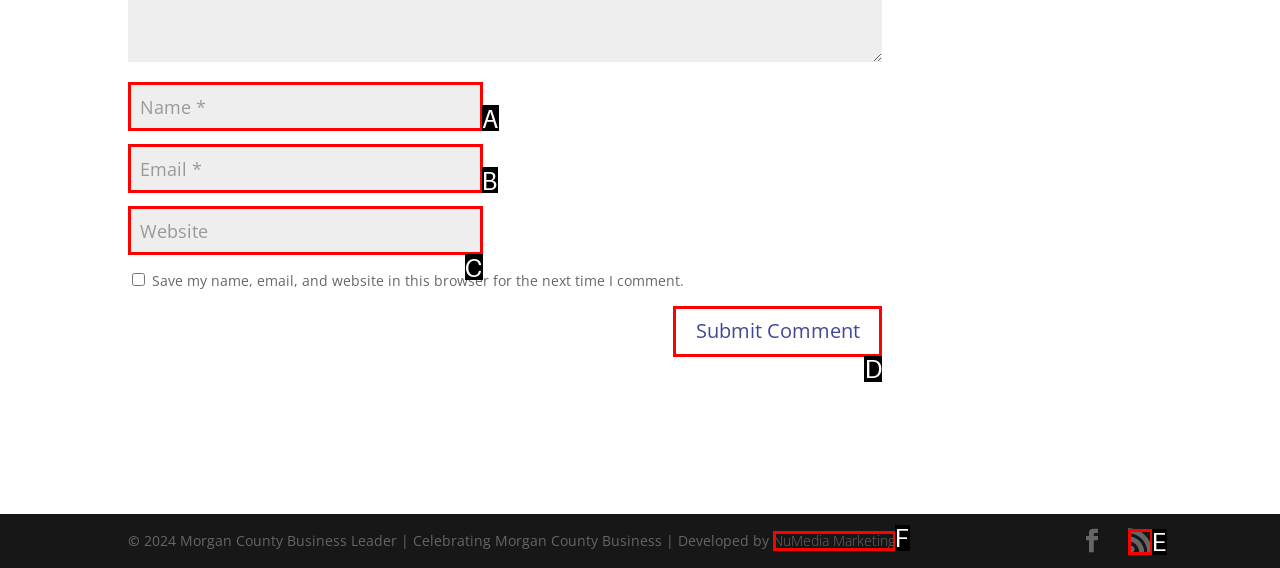Identify the HTML element that best fits the description: input value="Email *" aria-describedby="email-notes" name="email". Respond with the letter of the corresponding element.

B